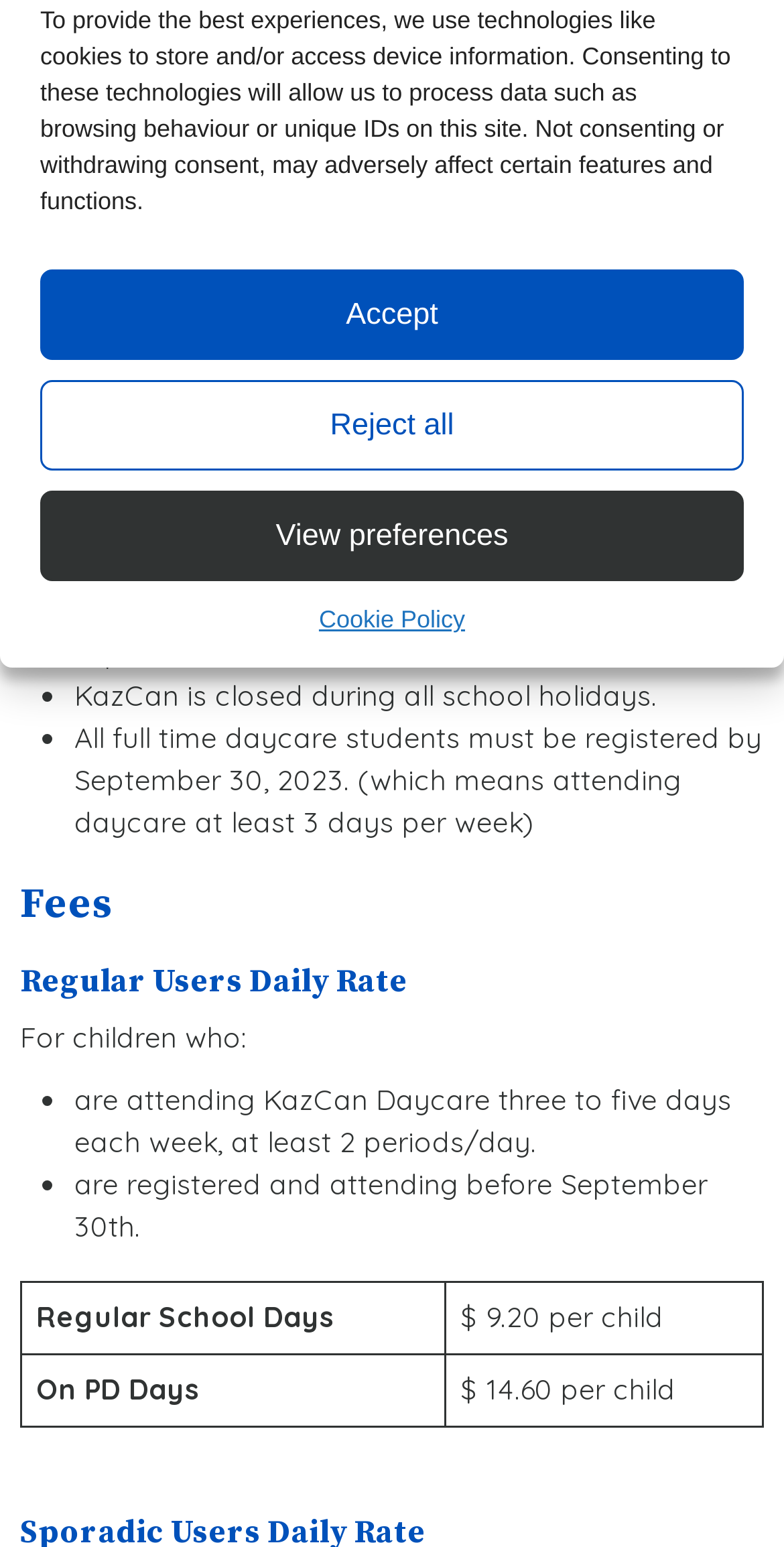Extract the bounding box coordinates for the described element: "Accept". The coordinates should be represented as four float numbers between 0 and 1: [left, top, right, bottom].

[0.051, 0.174, 0.949, 0.233]